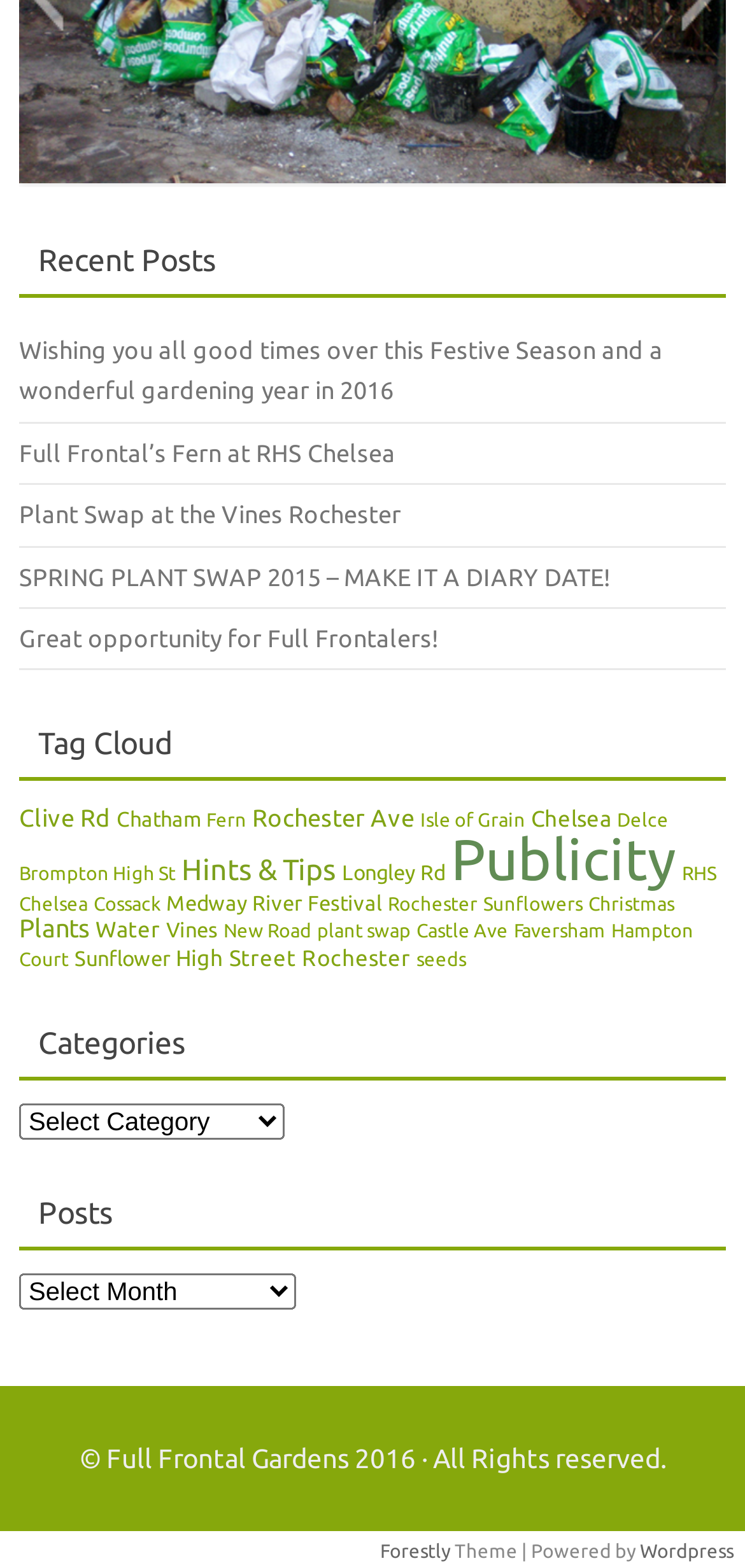Locate the bounding box coordinates of the clickable area to execute the instruction: "Click on the 'Rochester High Street' image". Provide the coordinates as four float numbers between 0 and 1, represented as [left, top, right, bottom].

[0.026, 0.119, 0.974, 0.36]